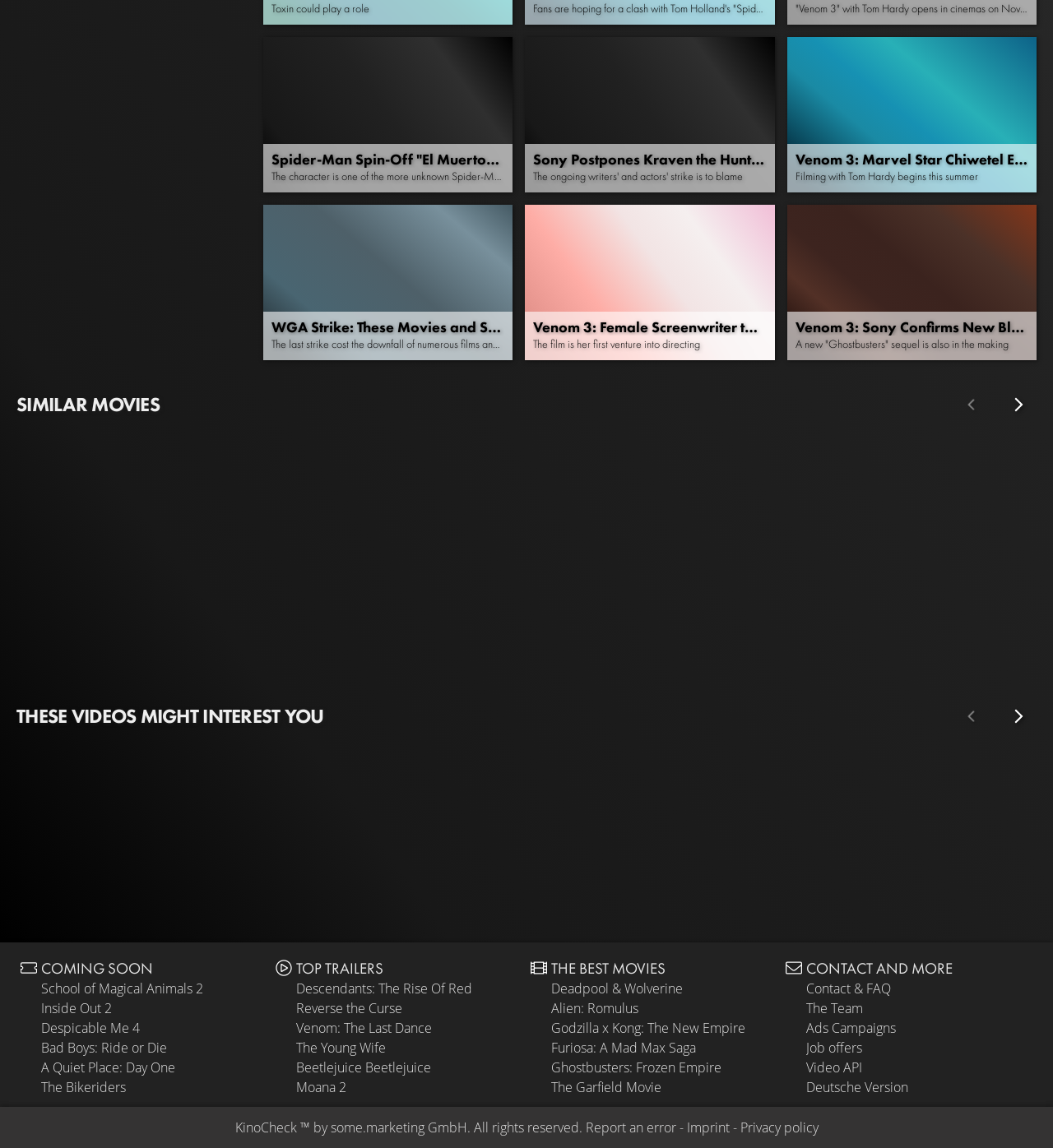Specify the bounding box coordinates of the area to click in order to execute this command: 'Contact the team'. The coordinates should consist of four float numbers ranging from 0 to 1, and should be formatted as [left, top, right, bottom].

[0.766, 0.854, 0.846, 0.868]